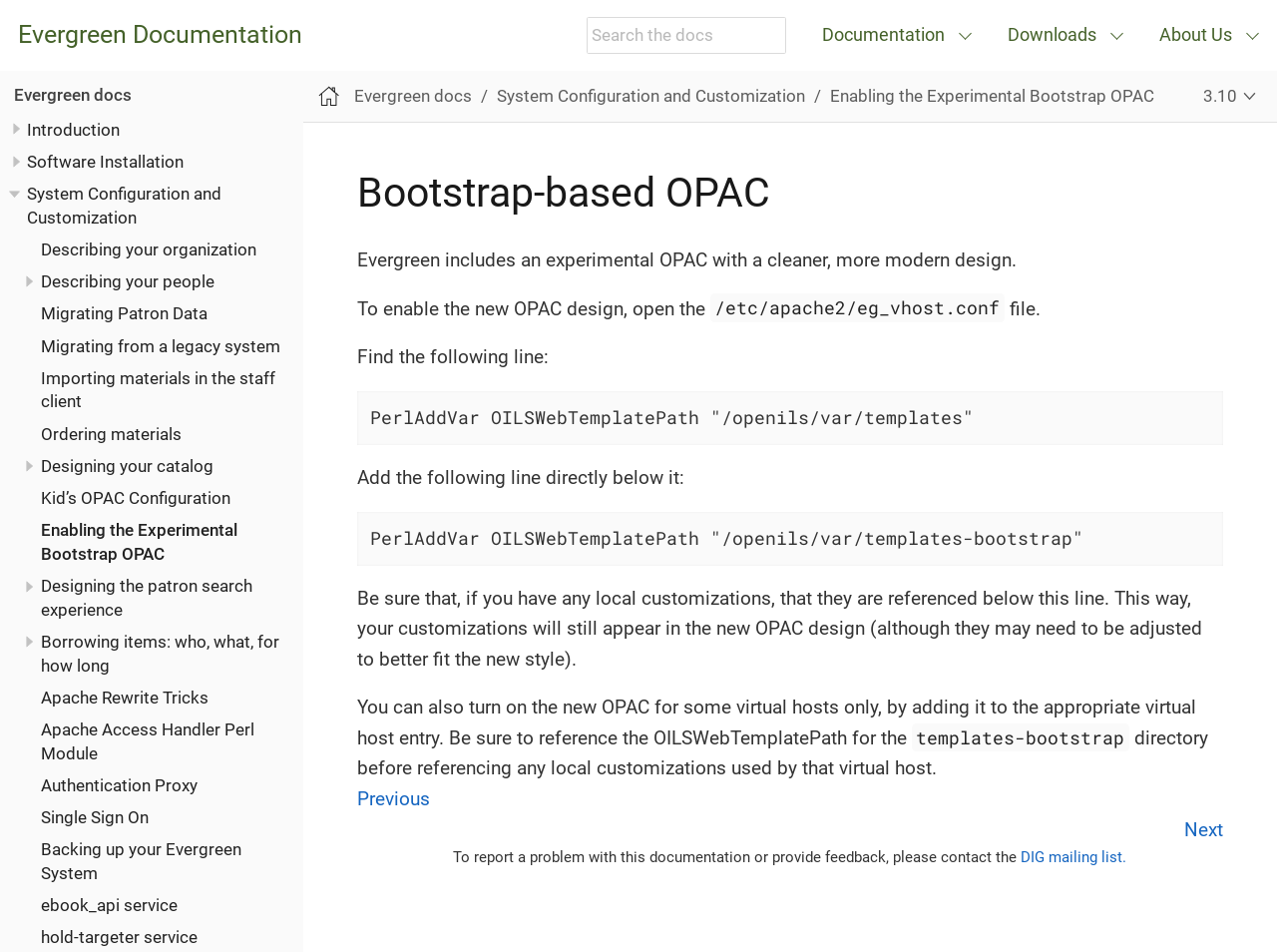Describe all the key features and sections of the webpage thoroughly.

The webpage is a documentation page for Evergreen, a library software. At the top, there is a navigation bar with links to "Evergreen Documentation", "Downloads", and "About Us". Below the navigation bar, there is a heading "Evergreen docs" with a link to "Evergreen docs". 

On the left side of the page, there is a list of links to various topics, including "Introduction", "Software Installation", "System Configuration and Customization", and many others. Each link is accompanied by a button. 

In the main content area, there is an article with a heading "Bootstrap-based OPAC". The article explains how to enable an experimental OPAC design with a cleaner, more modern look. The text is divided into paragraphs, with some code snippets and file paths mentioned. There are also links to "Previous" and "Next" pages at the bottom of the article. 

At the very bottom of the page, there is a note about reporting problems with the documentation or providing feedback, with a link to the "DIG mailing list".